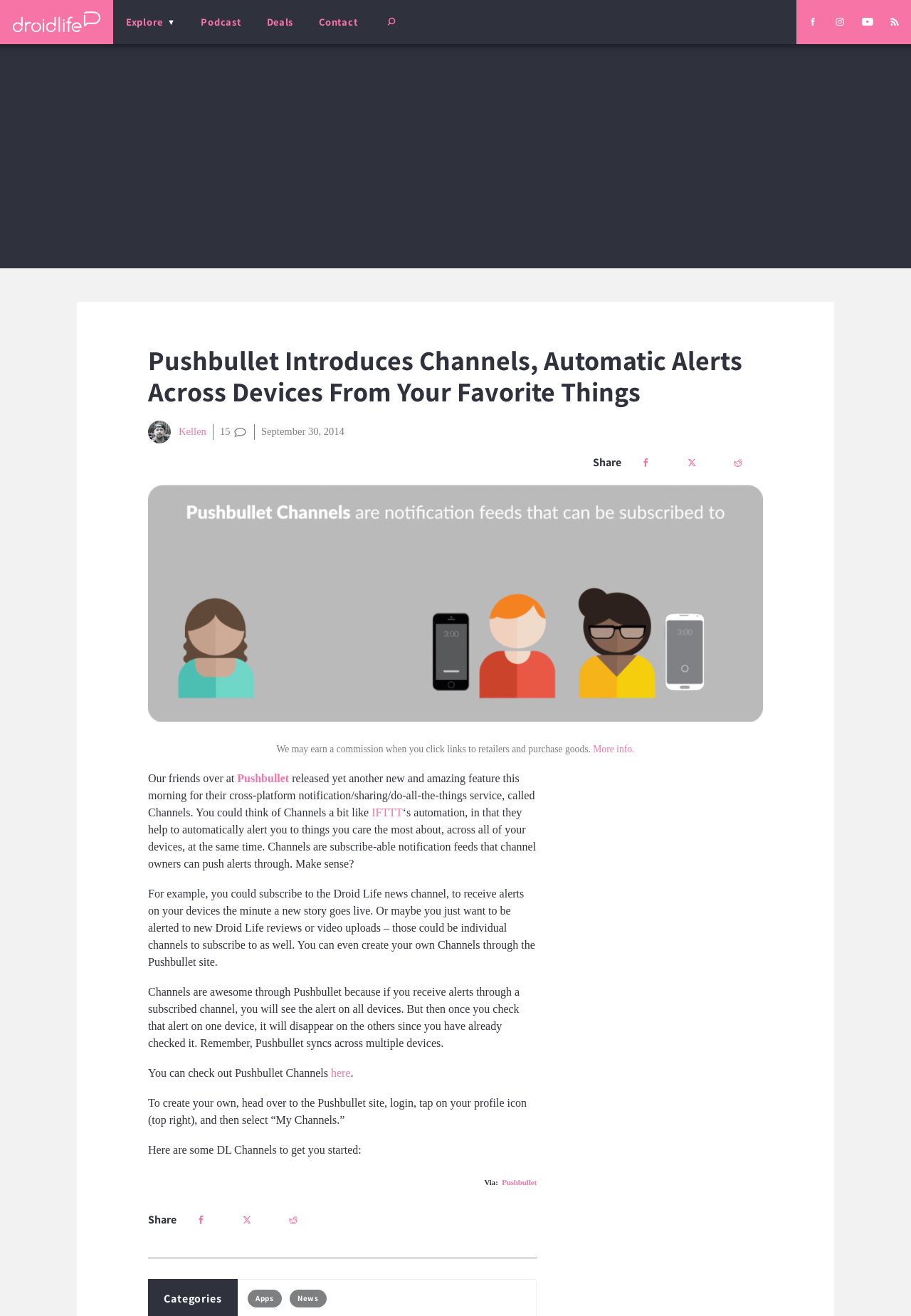Determine the title of the webpage and give its text content.

Pushbullet Introduces Channels, Automatic Alerts Across Devices From Your Favorite Things